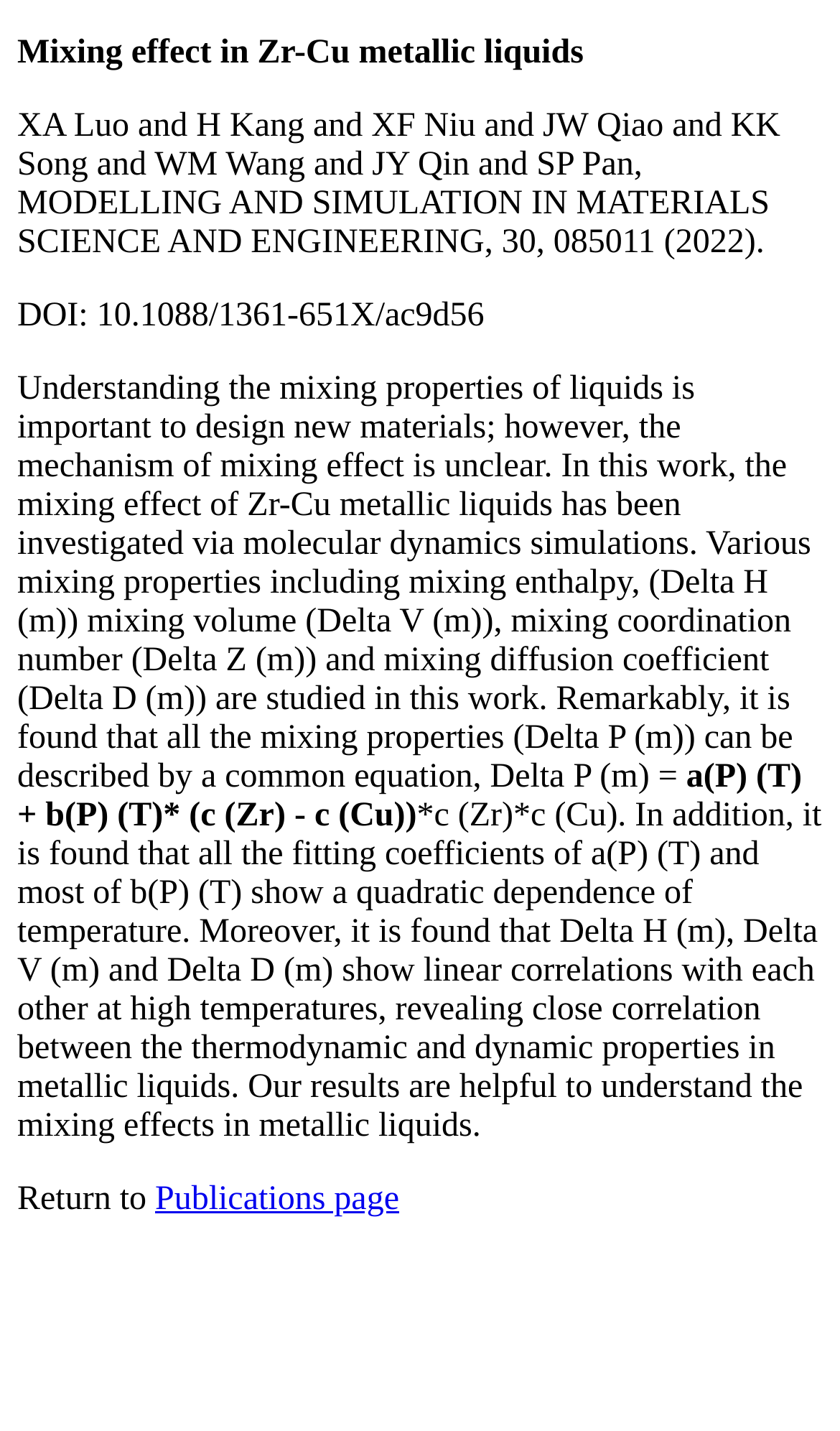Based on the image, please respond to the question with as much detail as possible:
What is the equation for mixing properties?

I found the equation for mixing properties by reading the text on the webpage, which describes the equation as 'Delta P (m) = a(P) (T) + b(P) (T)* (c (Zr) - c (Cu))*c (Zr)*c (Cu)'.